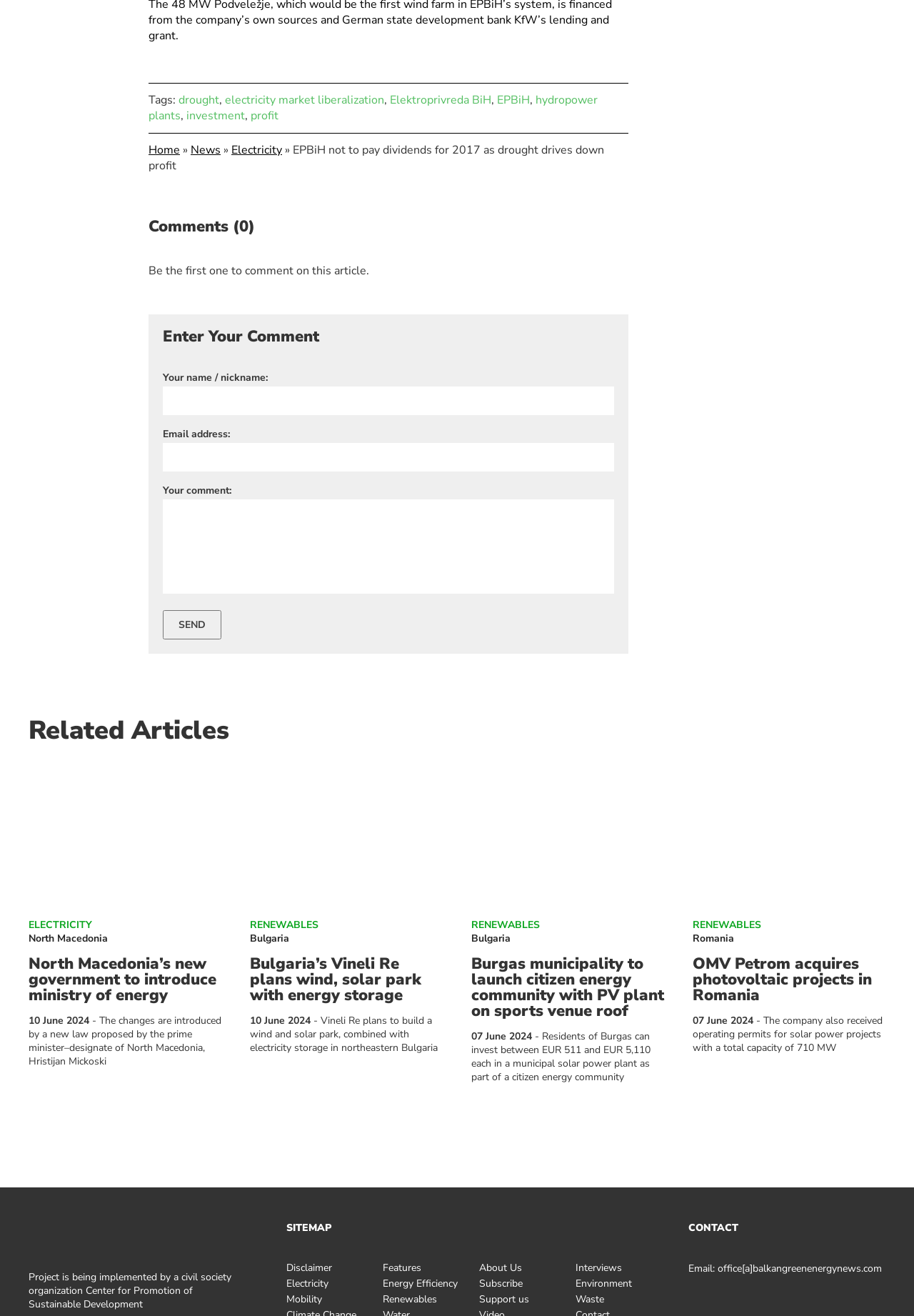Determine the bounding box coordinates of the section to be clicked to follow the instruction: "Read the article about EPBiH not paying dividends for 2017". The coordinates should be given as four float numbers between 0 and 1, formatted as [left, top, right, bottom].

[0.162, 0.108, 0.661, 0.132]